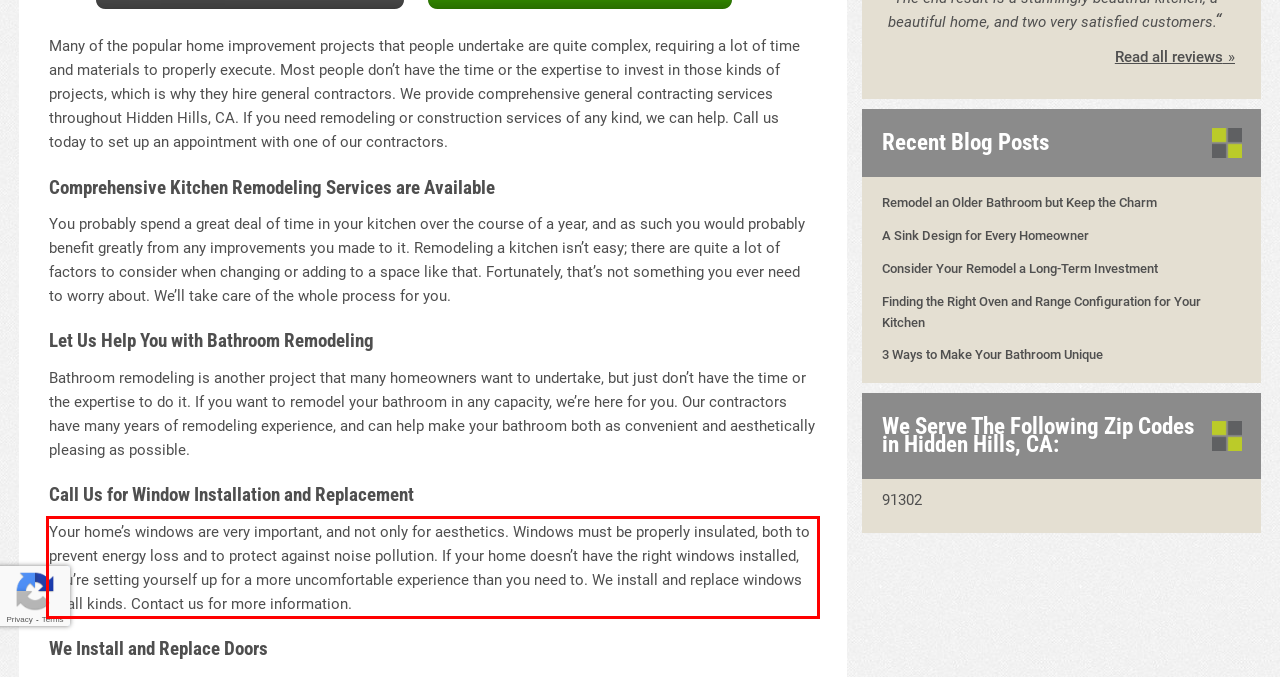The screenshot you have been given contains a UI element surrounded by a red rectangle. Use OCR to read and extract the text inside this red rectangle.

Your home’s windows are very important, and not only for aesthetics. Windows must be properly insulated, both to prevent energy loss and to protect against noise pollution. If your home doesn’t have the right windows installed, you’re setting yourself up for a more uncomfortable experience than you need to. We install and replace windows of all kinds. Contact us for more information.